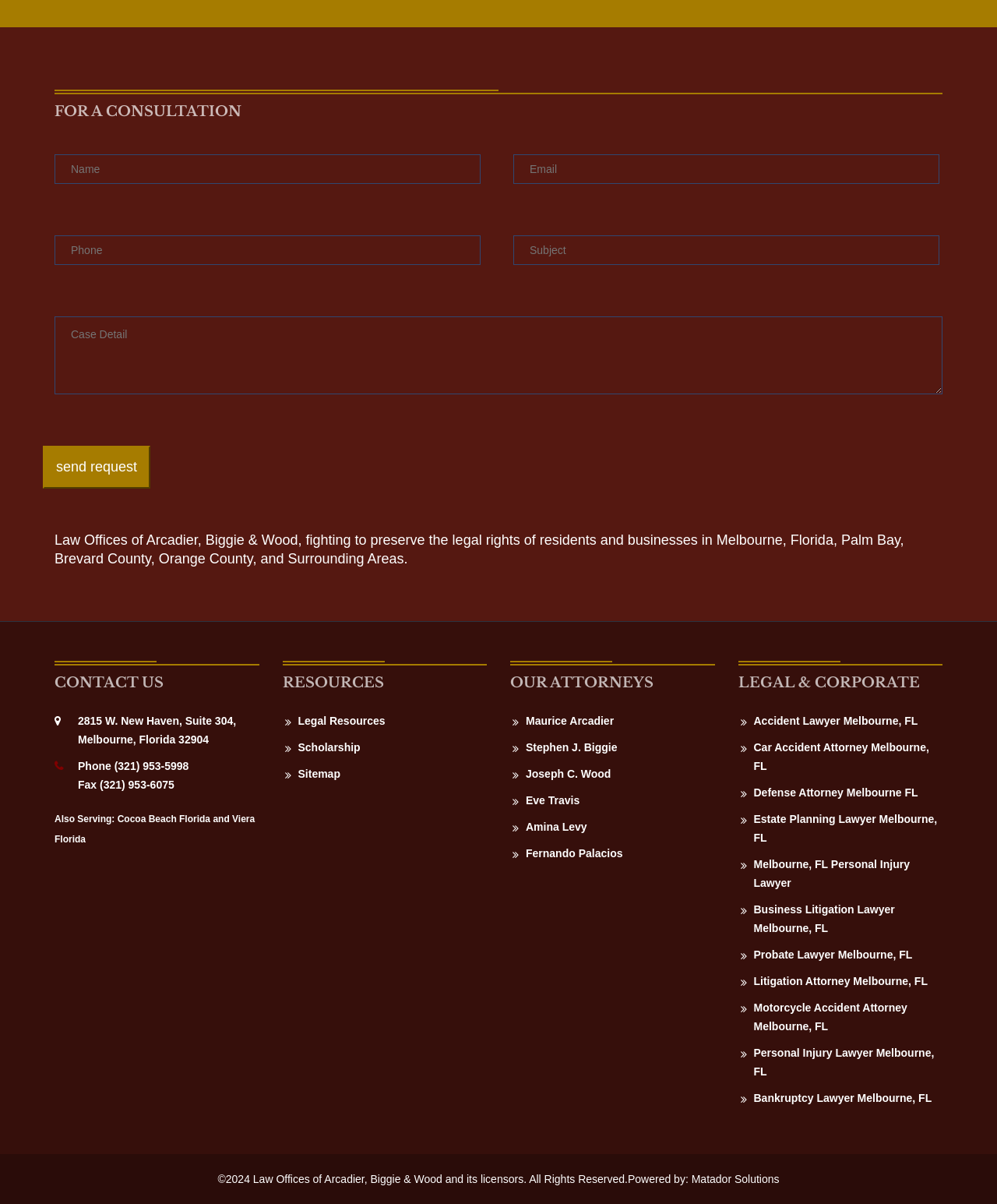Identify the bounding box coordinates of the area you need to click to perform the following instruction: "Visit the Legal Resources page".

[0.283, 0.591, 0.488, 0.61]